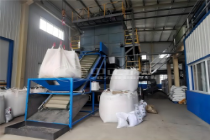Give a thorough caption for the picture.

The image depicts an industrial setting focused on the processing of biomass materials. In the foreground, large white bulk bags are filled with stored material, indicating preparation for further processing. There is a prominent blue conveyor system, designed to transport materials efficiently, which leads to a larger processing unit in the background. This unit is equipped with yellow scaffolding and appears to be part of a biomass boiler facility, which is likely used for producing renewable energy by combusting organic materials. The facility is well-lit and organized, reflecting a structured workflow essential for effective biomass processing.